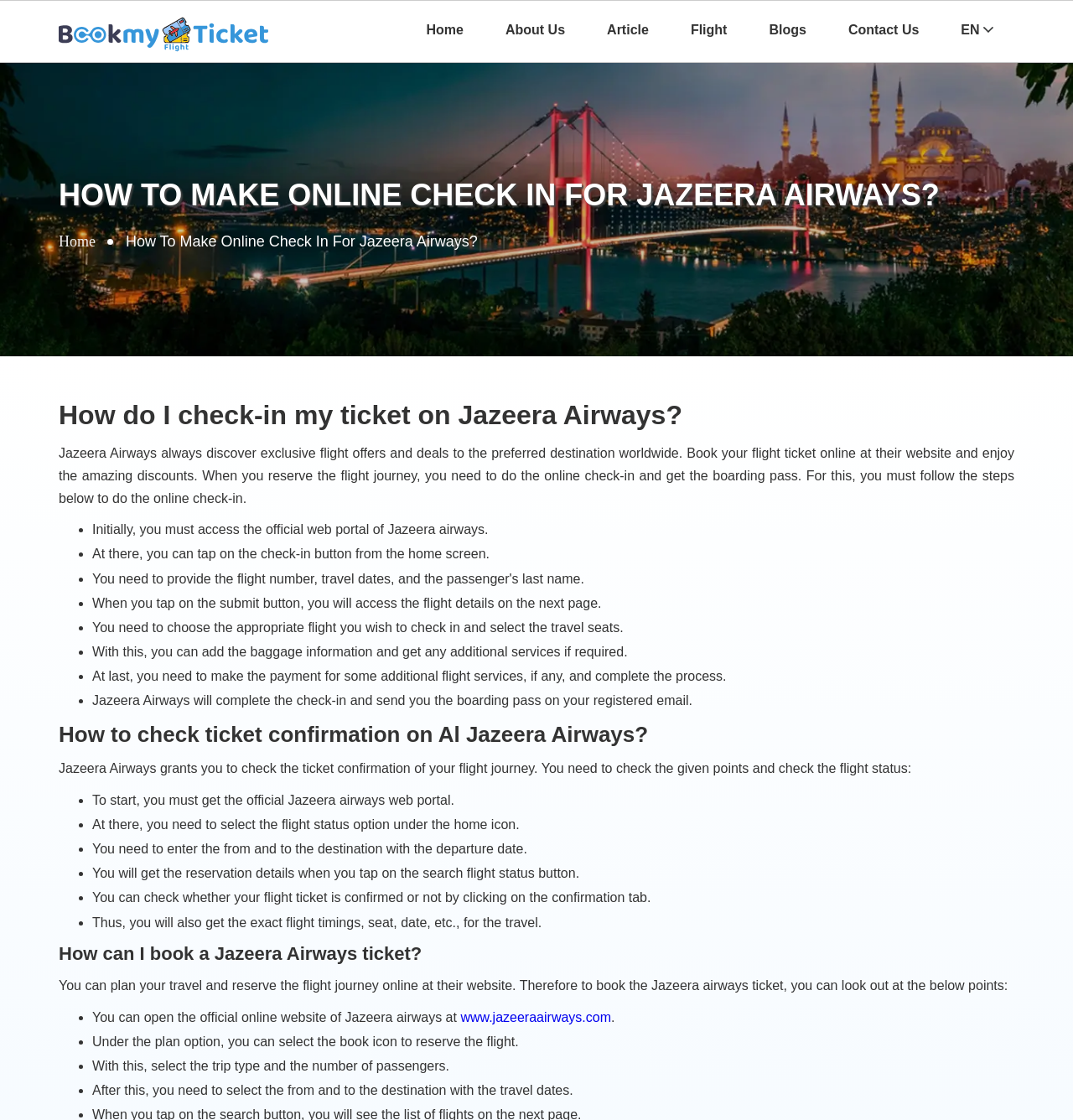Provide a one-word or one-phrase answer to the question:
How many steps are involved in online check-in for Jazeera Airways?

8 steps